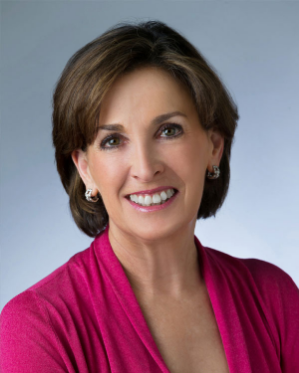What is the purpose of Lori Vise's portrait?
Using the image as a reference, answer the question with a short word or phrase.

Part of a team presentation